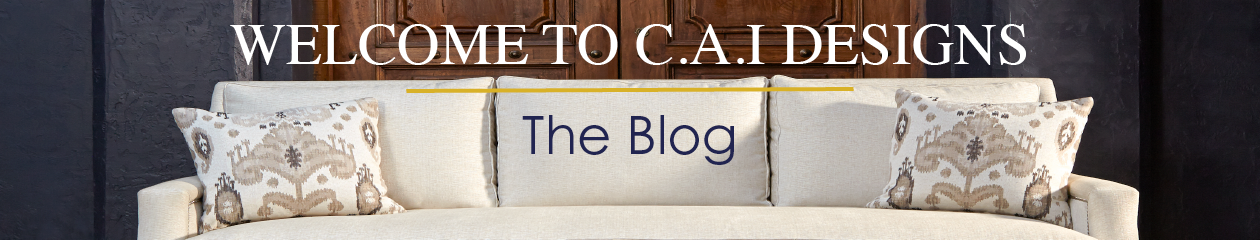What type of wood is used in the backdrop?
Look at the webpage screenshot and answer the question with a detailed explanation.

The rich, dark wood used in the backdrop adds depth and contrast to the light-colored upholstery of the sofa, creating a warm and inviting atmosphere that reflects the sophisticated and artistic essence of C.A.I. Designs.